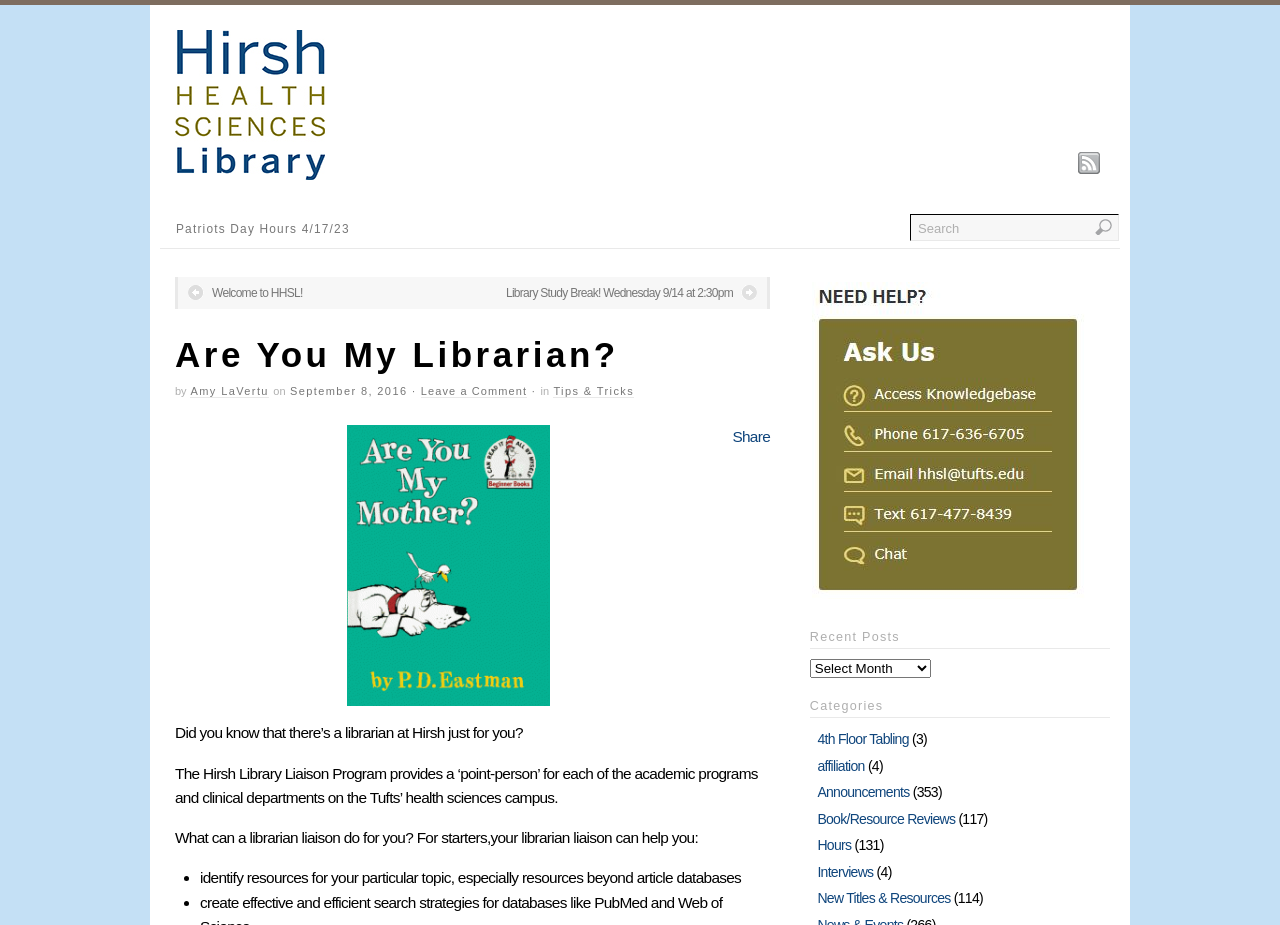Locate the bounding box coordinates of the clickable region necessary to complete the following instruction: "Read the post by Amy LaVertu". Provide the coordinates in the format of four float numbers between 0 and 1, i.e., [left, top, right, bottom].

[0.149, 0.417, 0.21, 0.431]